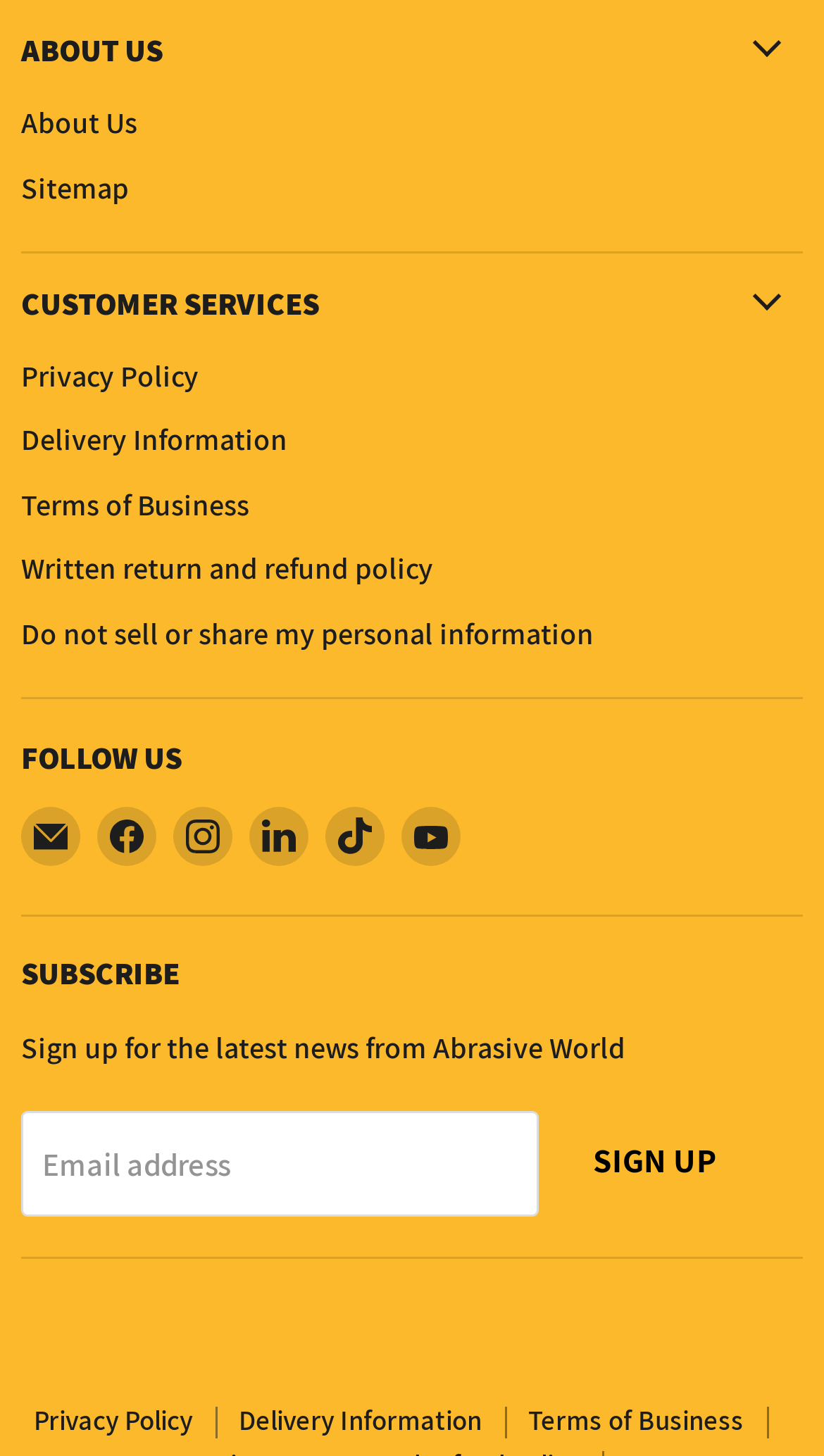What is the purpose of the images on the webpage?
Give a detailed explanation using the information visible in the image.

I observed that each social media link has a corresponding image element with no OCR text, suggesting that these images are icons representing the respective social media platforms.